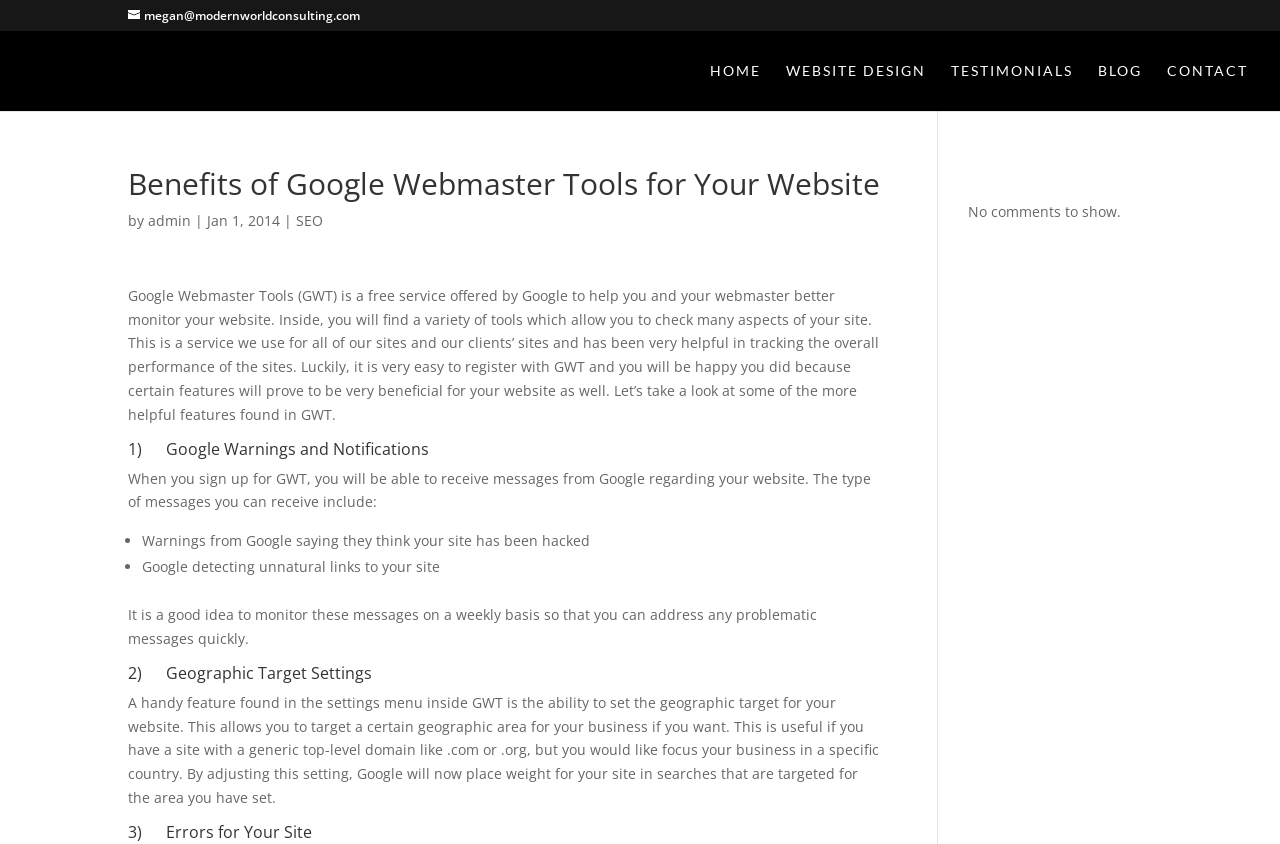Can you identify and provide the main heading of the webpage?

Benefits of Google Webmaster Tools for Your Website